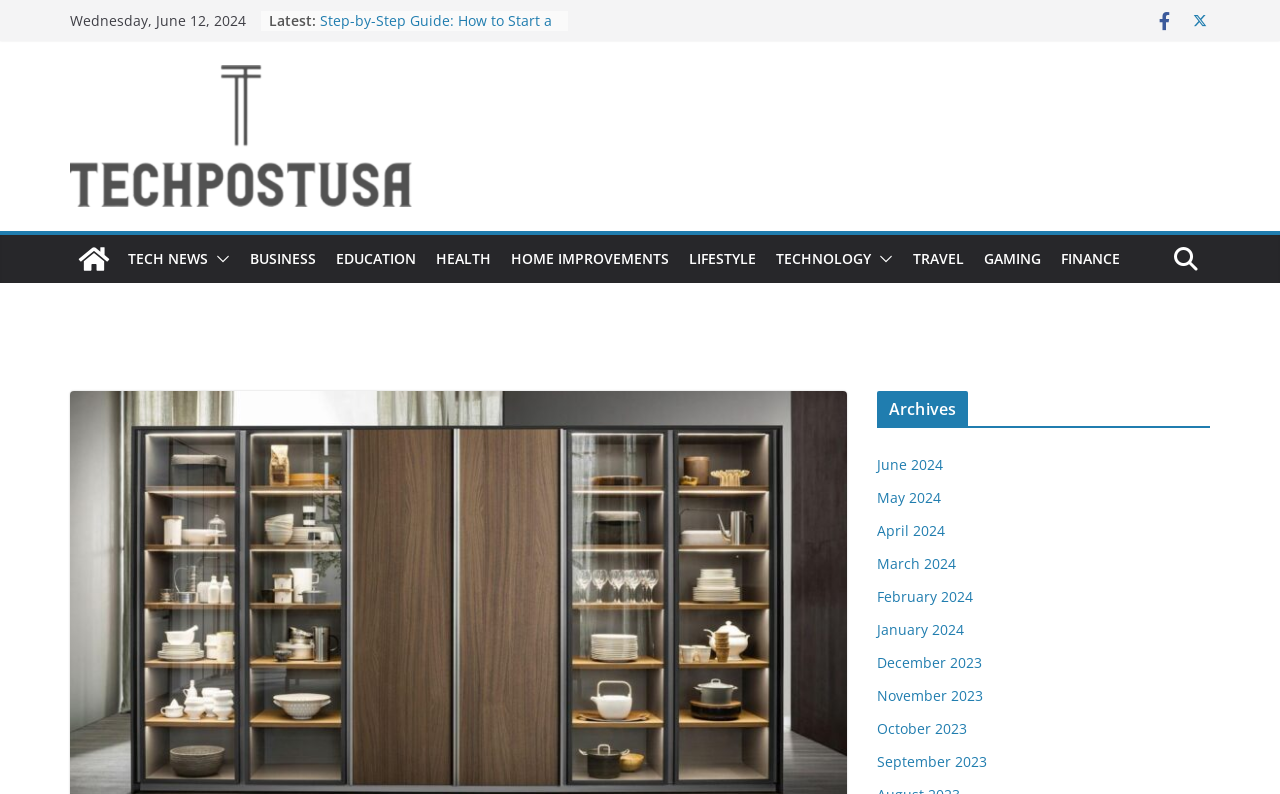Determine the coordinates of the bounding box that should be clicked to complete the instruction: "Click on the 'TECH NEWS' link". The coordinates should be represented by four float numbers between 0 and 1: [left, top, right, bottom].

[0.1, 0.308, 0.162, 0.344]